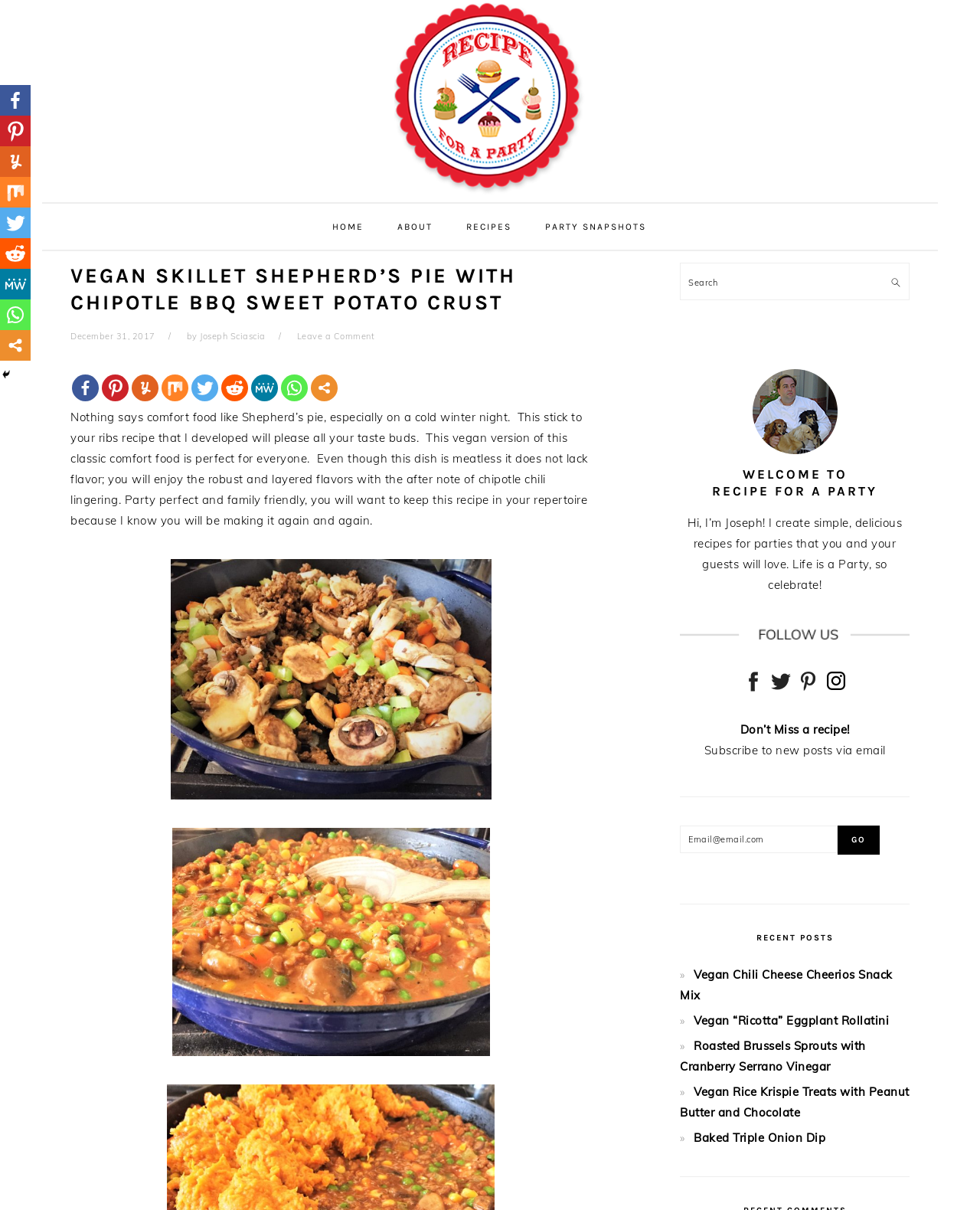Provide an in-depth caption for the contents of the webpage.

This webpage is a recipe blog post for Vegan Skillet Shepherd's Pie with Chipotle BBQ Sweet Potato Crust. At the top, there are four "Skip to" links, followed by a logo and a navigation menu with four main links: HOME, ABOUT, RECIPES, and PARTY SNAPSHOTS. Below the navigation menu, there is a header section with the title of the recipe, the date it was posted (December 31, 2017), and the author's name (Joseph Sciascia). 

To the right of the header section, there are social media sharing buttons for Facebook, Pinterest, Yummly, and more. Below the header section, there is a brief introduction to the recipe, describing it as a comforting, flavorful, and party-perfect dish. 

On the right side of the page, there is a primary sidebar with a search bar, a welcome message from the author, and several links to other recipes. There are also images and links to subscribe to new posts via email. 

Further down the page, there is a section titled "RECENT POSTS" with links to five other recipe posts.